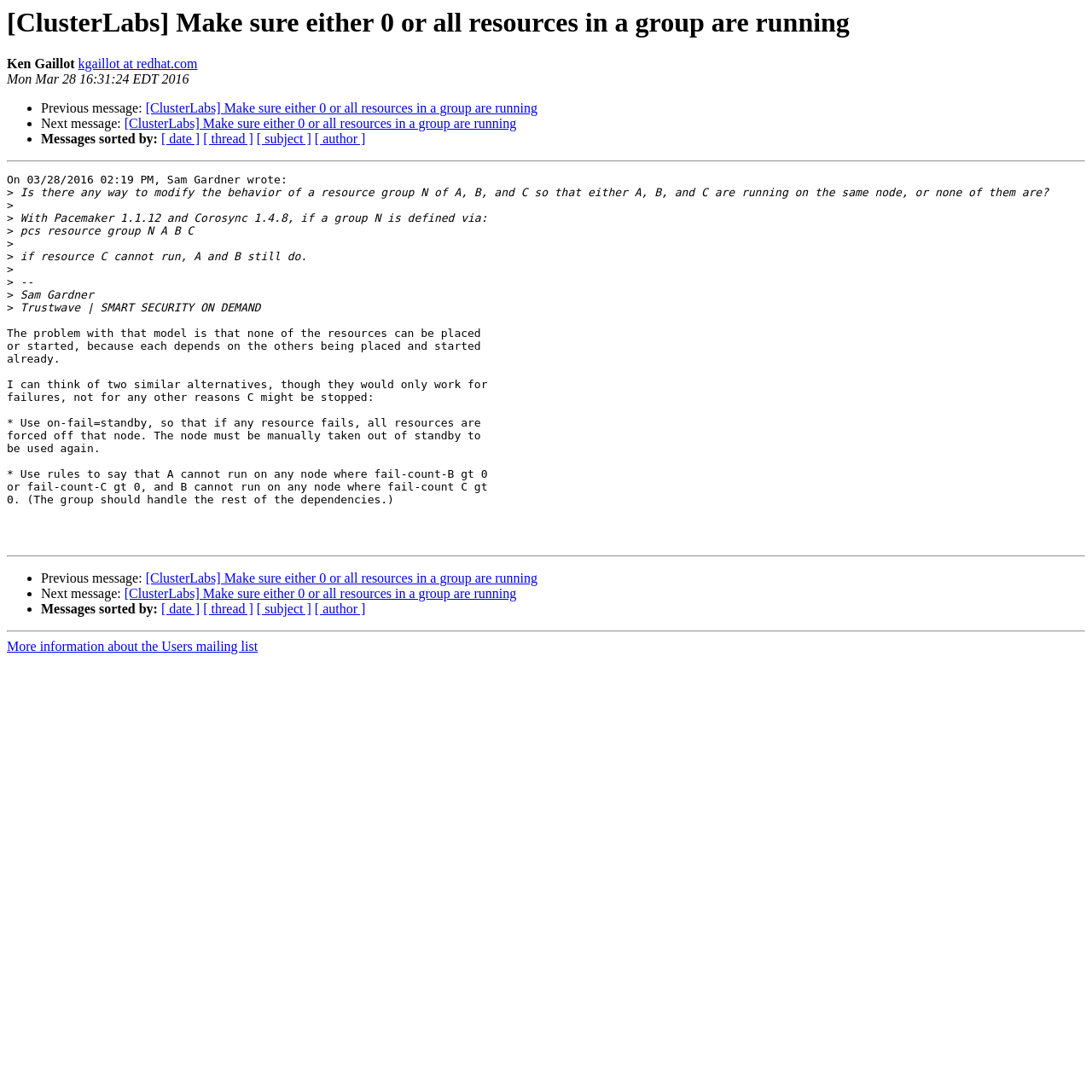Please extract the primary headline from the webpage.

[ClusterLabs] Make sure either 0 or all resources in a group are running